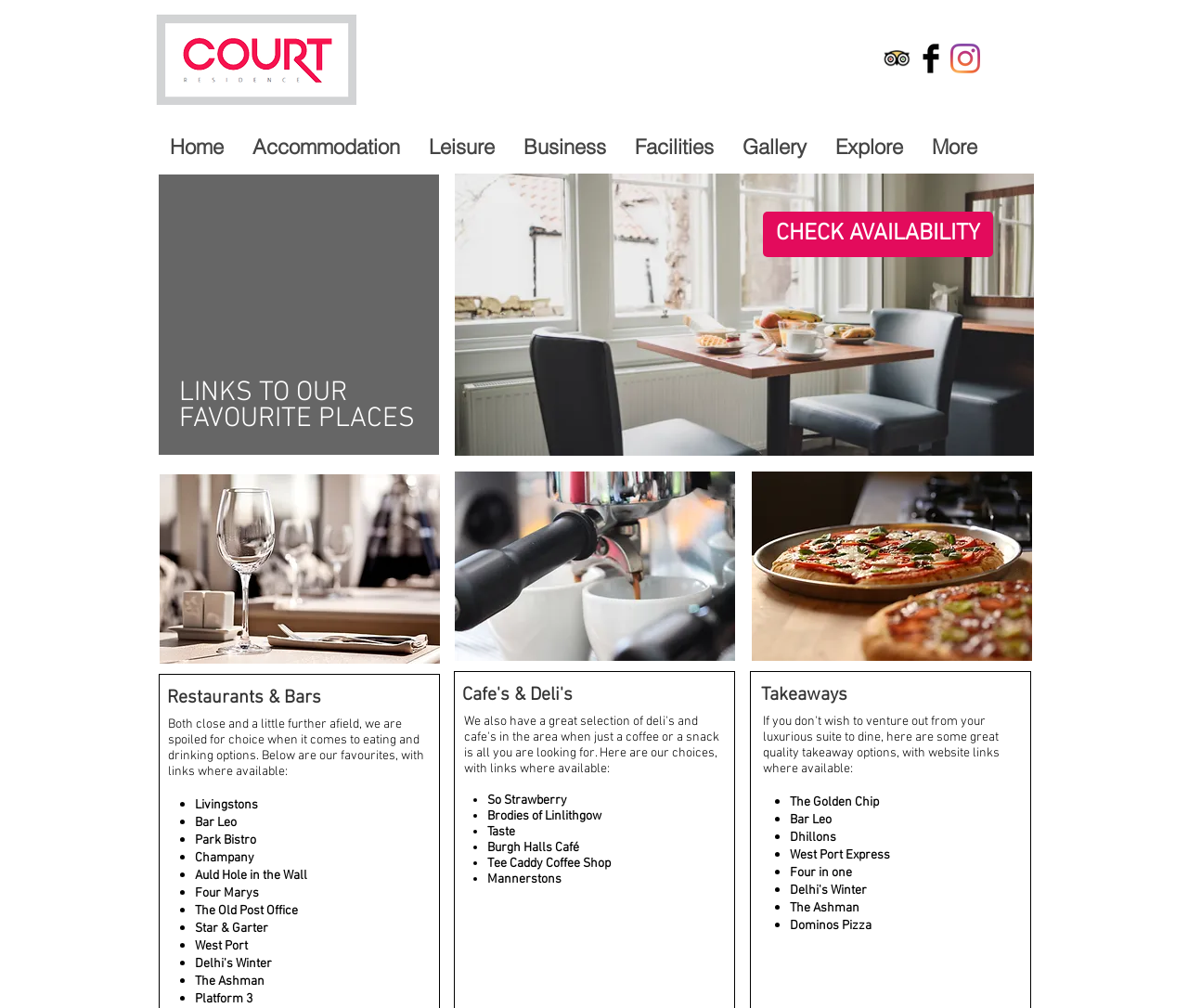Offer a meticulous caption that includes all visible features of the webpage.

This webpage appears to be a partner links page for The Court Residence Luxury Suites and Apartments in Linlithgow, Central Scotland. At the top of the page, there is a social bar with links to Trip Advisor, Facebook, and Instagram, each represented by an icon. Below the social bar, there is a navigation menu with links to various sections of the website, including Home, Accommodation, Leisure, Business, Facilities, Gallery, Explore, and More.

The main content of the page is divided into three sections: Restaurants & Bars, Cafe's & Deli's, and Takeaways. Each section has a heading and a list of links to various establishments, with bullet points separating each item. The lists are quite extensive, with multiple options for restaurants, cafes, and takeaways.

In the Restaurants & Bars section, there are 12 links to different establishments, including Livingstons, Bar Leo, and The Old Post Office. The Cafe's & Deli's section has 8 links, including So Strawberry, Brodies of Linlithgow, and Mannerstons. The Takeaways section has 8 links as well, including The Golden Chip, Bar Leo, and Delhi's Winter.

Throughout the page, there are also some generic elements, such as a "Fine Restaurant" and an "Espresso" element, which may be decorative or provide additional information. Additionally, there is a "CHECK AVAILABILITY" link and a "More" link in the navigation menu.